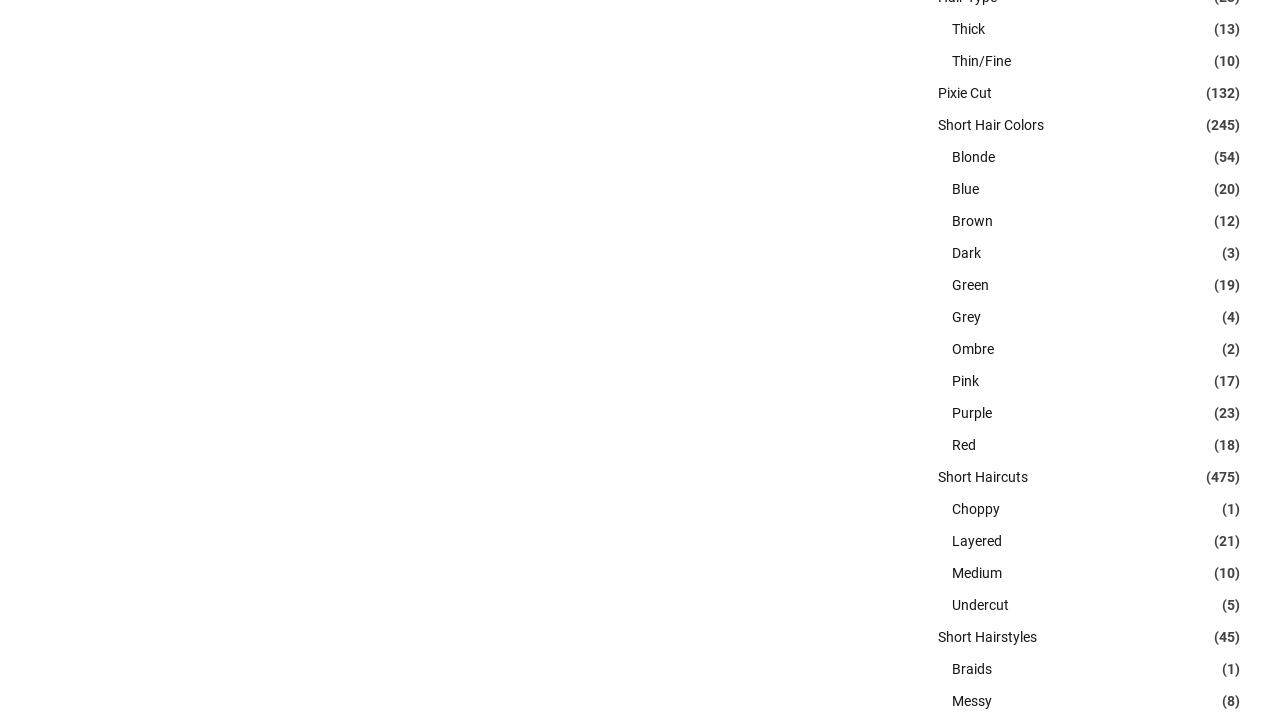Identify the bounding box of the HTML element described here: "Short Hair Colors". Provide the coordinates as four float numbers between 0 and 1: [left, top, right, bottom].

[0.732, 0.161, 0.815, 0.19]